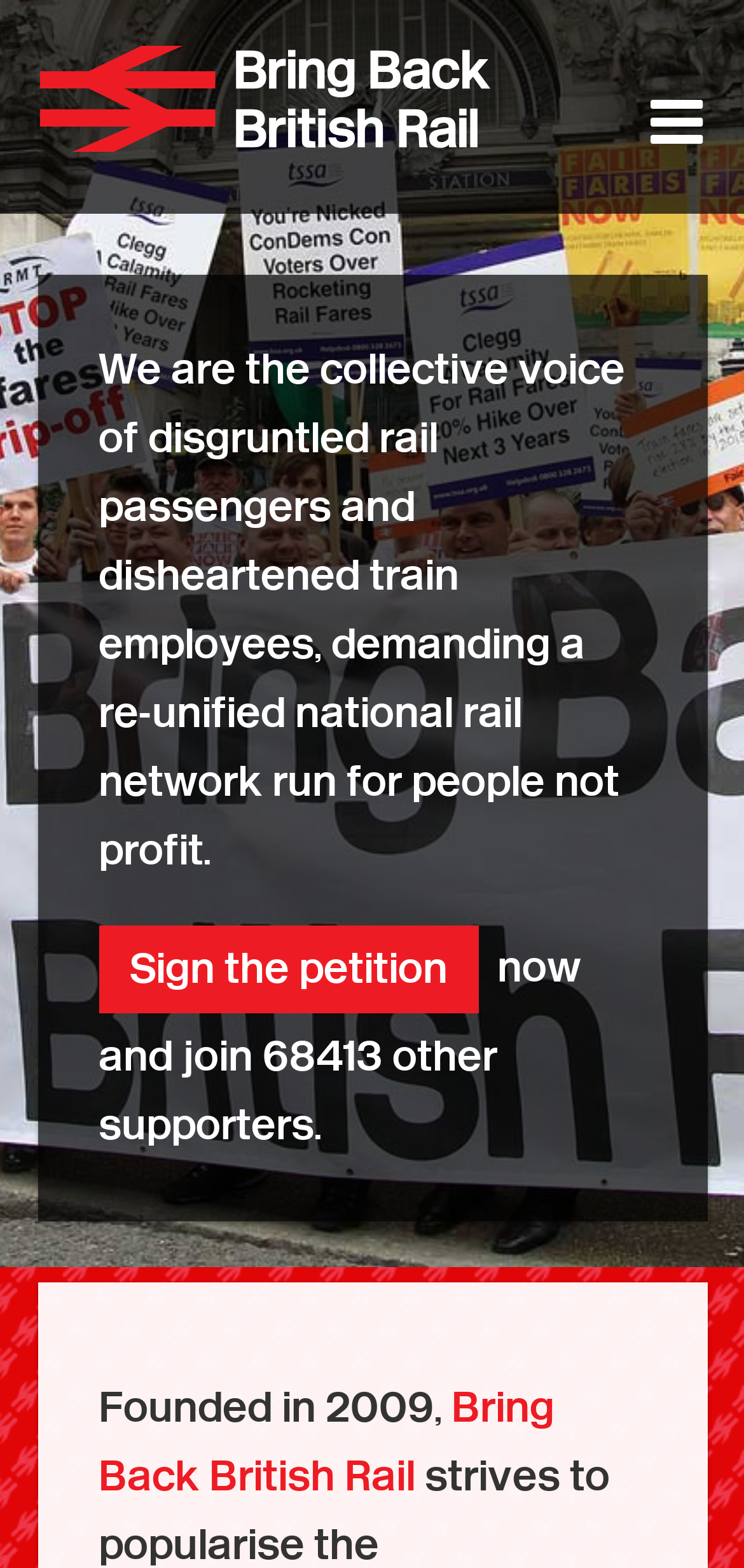Identify and extract the main heading from the webpage.

Bring Back British Rail